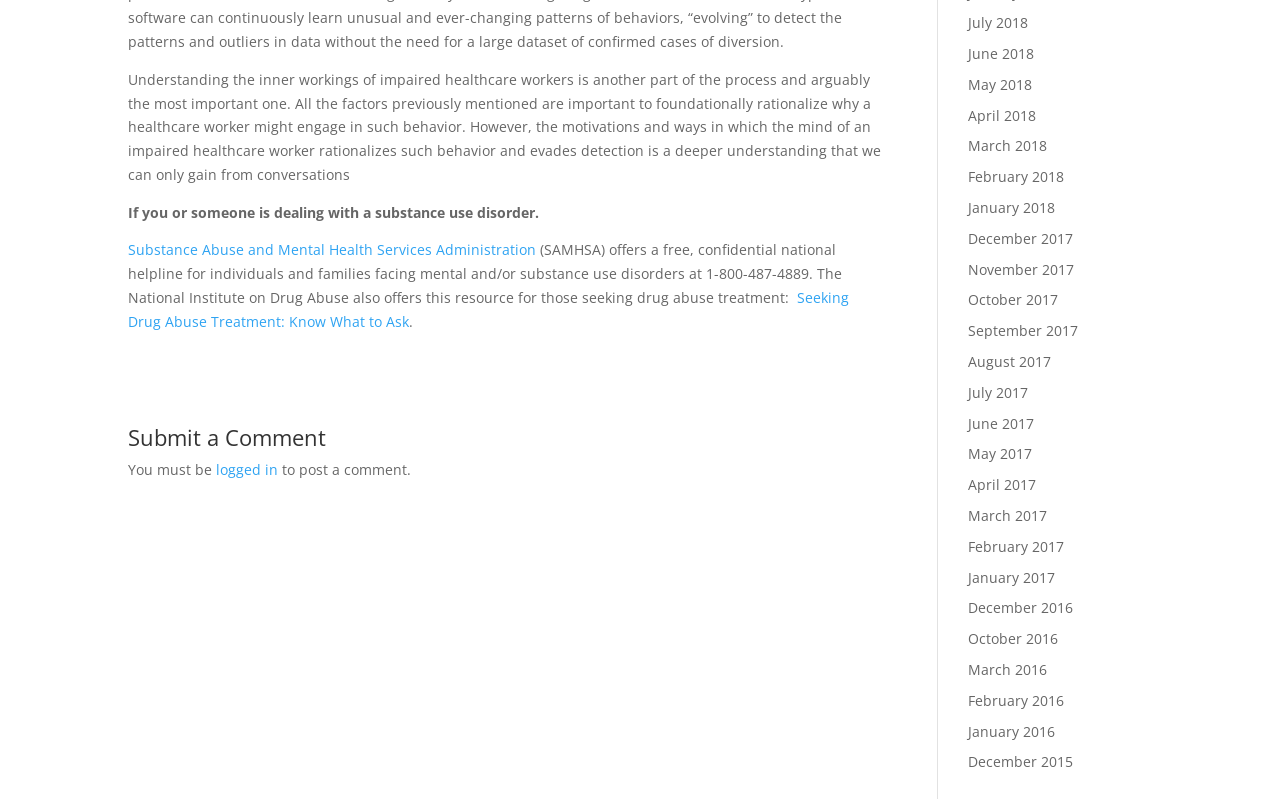What is the topic of the conversation mentioned in the text?
Refer to the image and respond with a one-word or short-phrase answer.

Substance use disorder